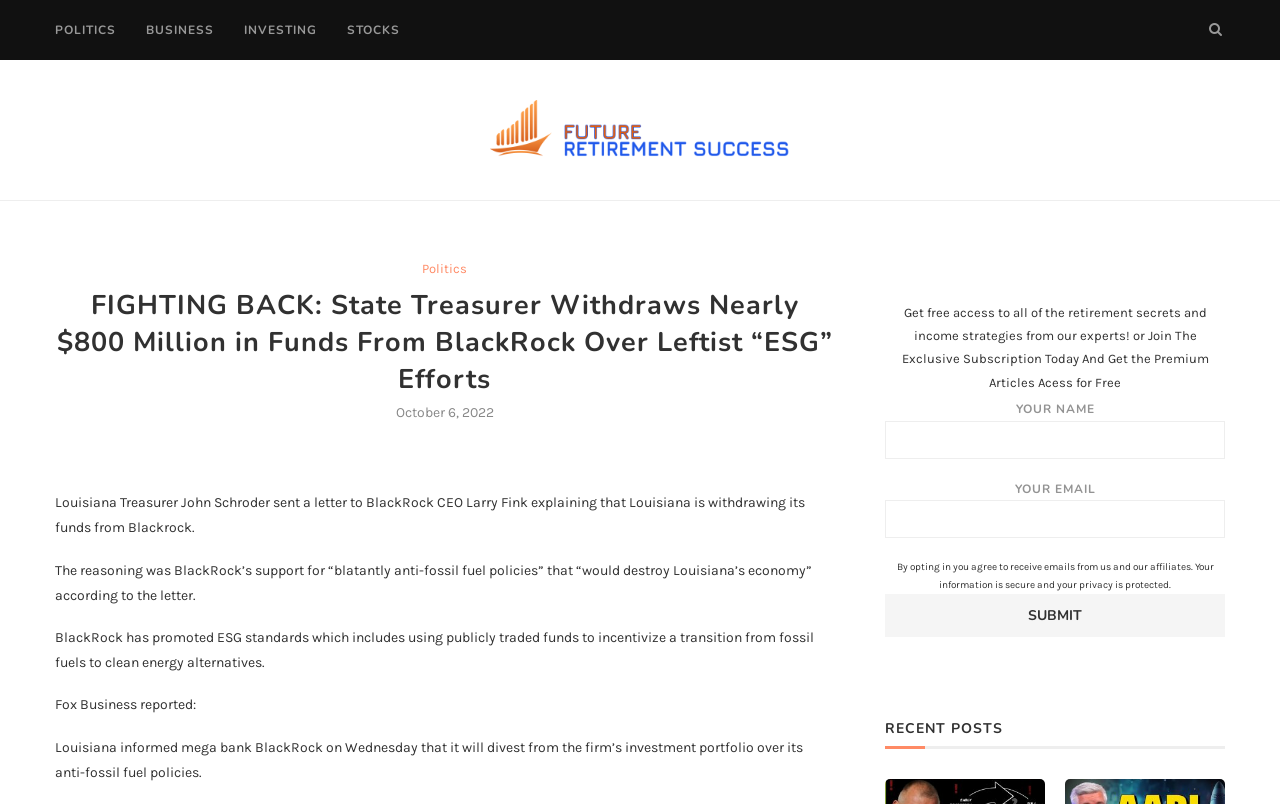Identify the bounding box coordinates for the region of the element that should be clicked to carry out the instruction: "Enter your name in the input field". The bounding box coordinates should be four float numbers between 0 and 1, i.e., [left, top, right, bottom].

[0.691, 0.523, 0.957, 0.571]